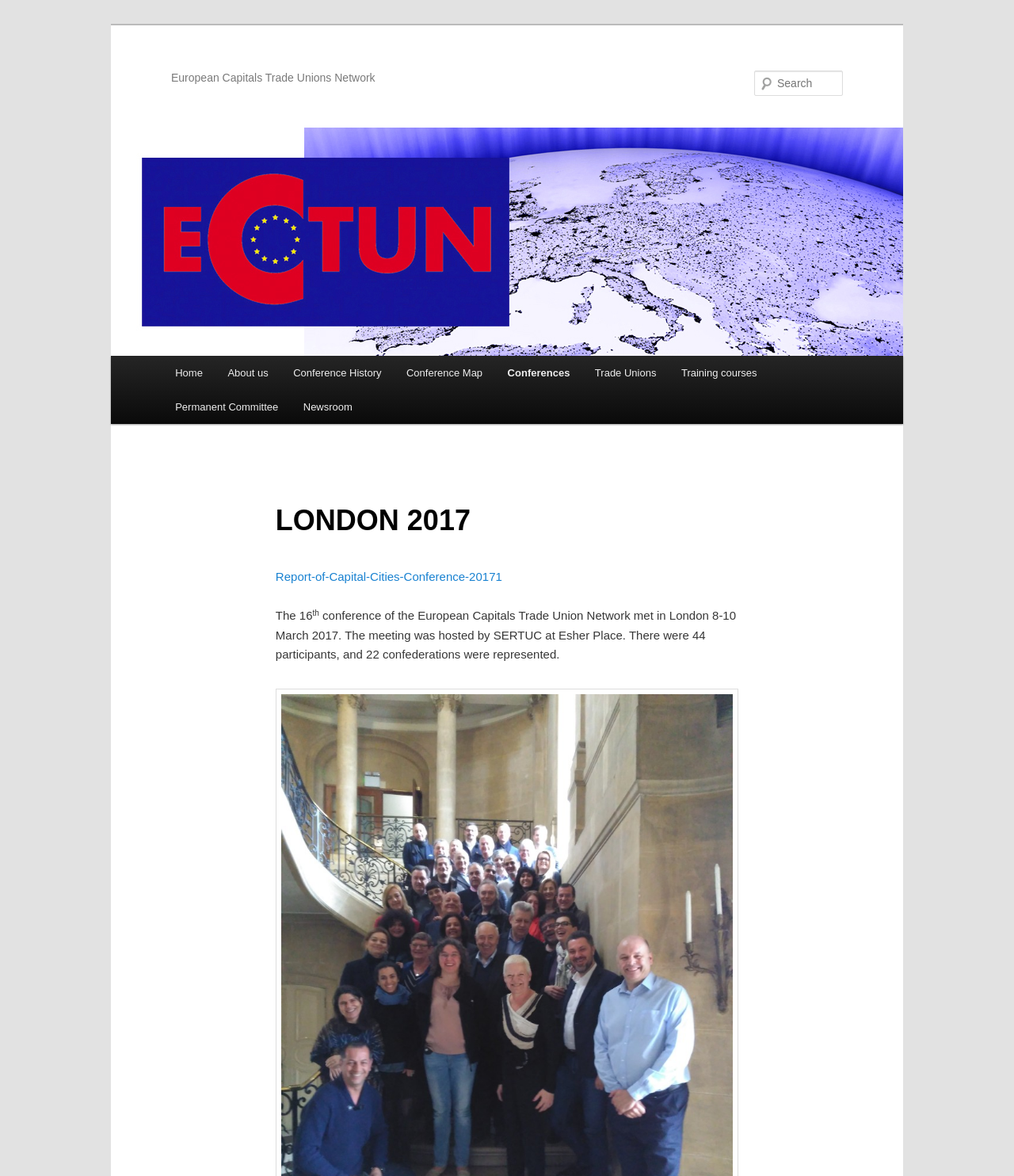Locate the bounding box of the UI element described by: "Trade Unions" in the given webpage screenshot.

[0.574, 0.302, 0.66, 0.332]